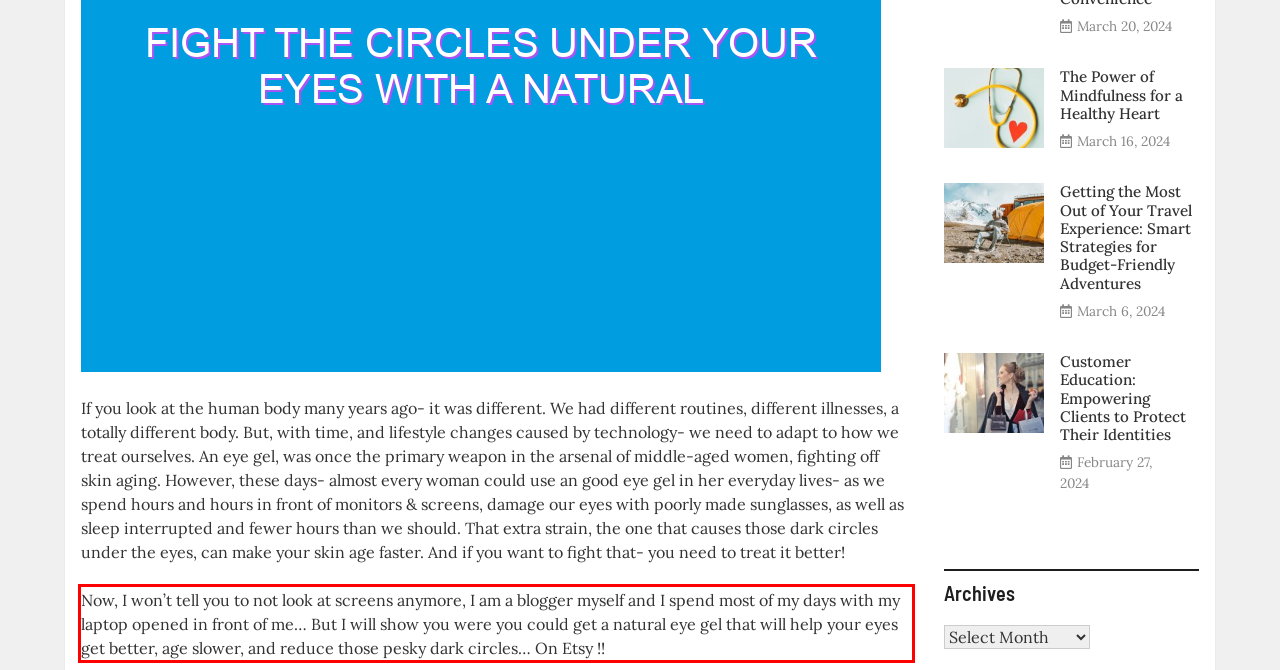Within the provided webpage screenshot, find the red rectangle bounding box and perform OCR to obtain the text content.

Now, I won’t tell you to not look at screens anymore, I am a blogger myself and I spend most of my days with my laptop opened in front of me… But I will show you were you could get a natural eye gel that will help your eyes get better, age slower, and reduce those pesky dark circles… On Etsy !!